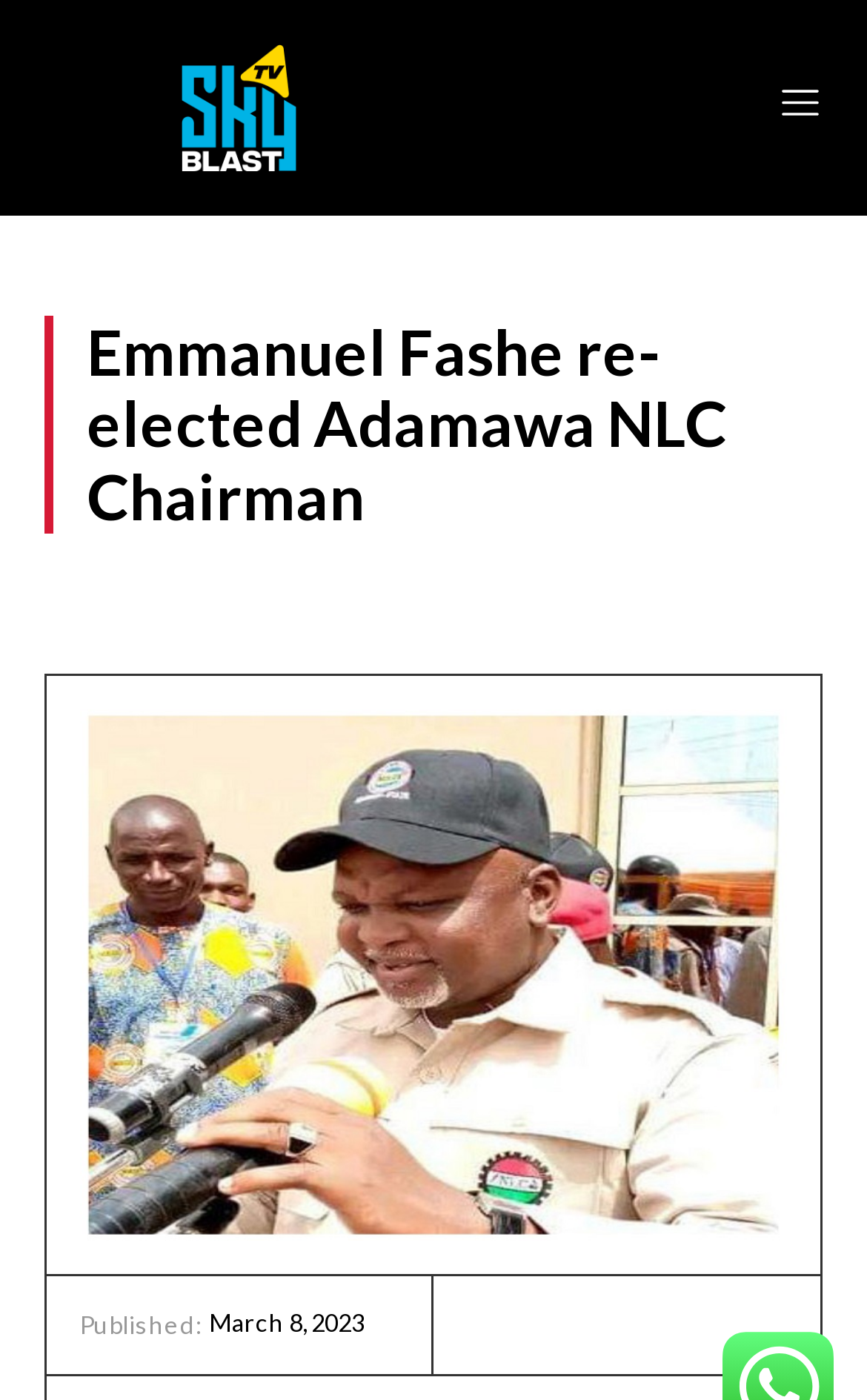Using the details from the image, please elaborate on the following question: What is the main topic of the news article?

The main topic of the news article is indicated by a heading element on the webpage, which is positioned at [0.1, 0.226, 0.949, 0.379]. The text associated with this heading element is 'Emmanuel Fashe re-elected Adamawa NLC Chairman', which suggests that the main topic of the news article is about Emmanuel Fashe's re-election as the Chairman of Adamawa State chapter of Nigeria Labour Congress.